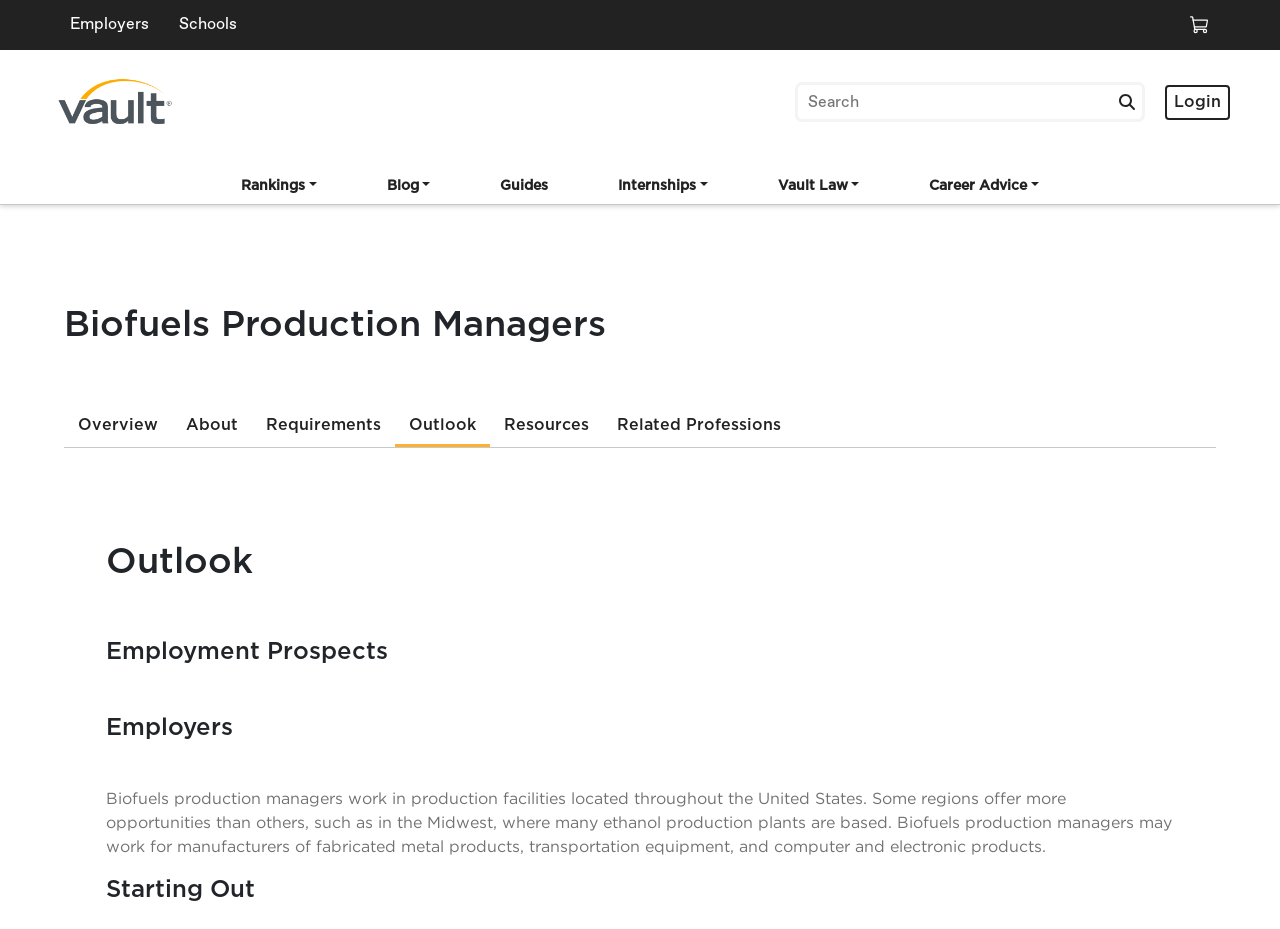Respond with a single word or phrase to the following question:
What is the text of the heading element below the separator?

Outlook